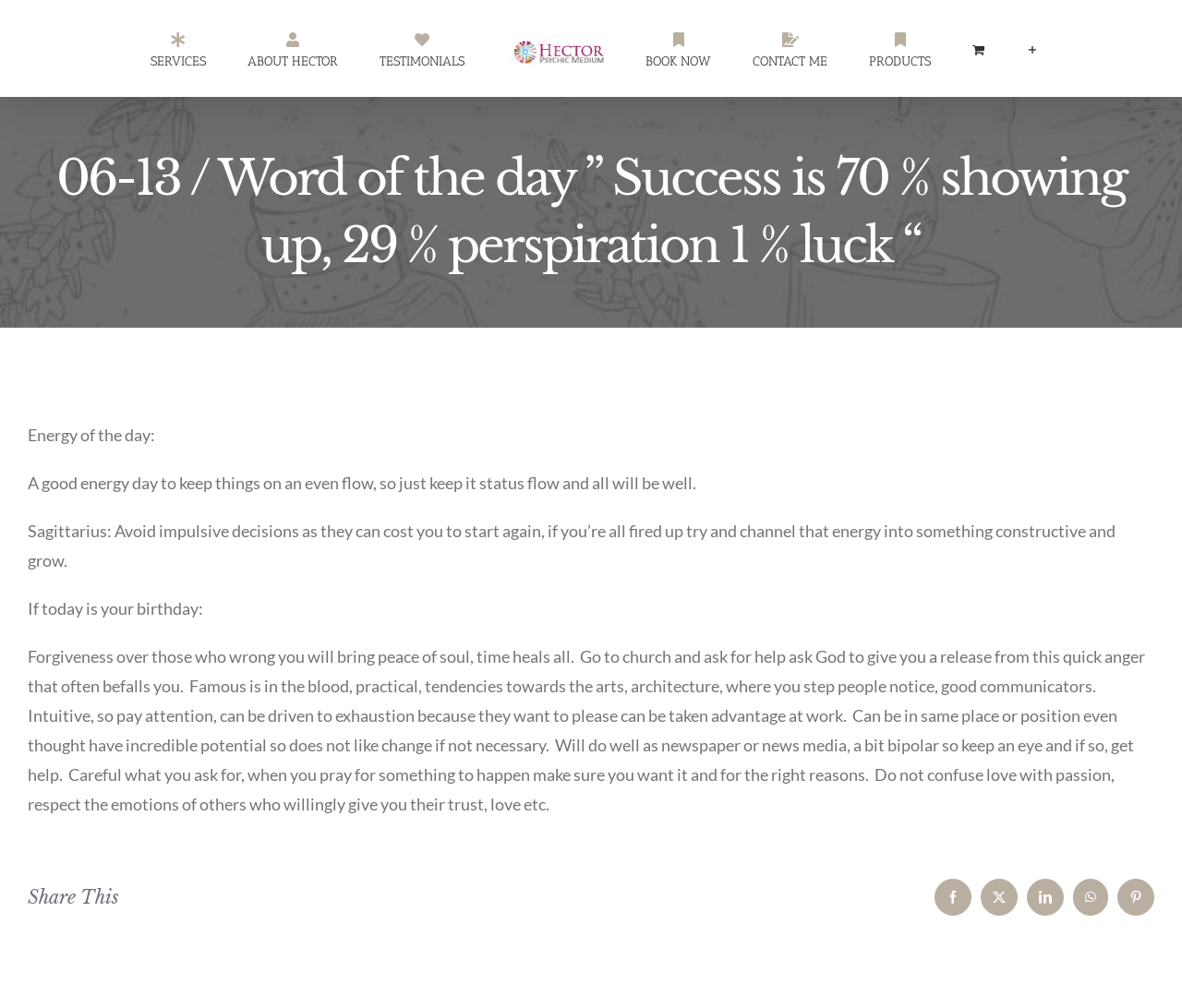Locate the bounding box coordinates of the element that should be clicked to fulfill the instruction: "Click SERVICES menu".

[0.127, 0.01, 0.174, 0.087]